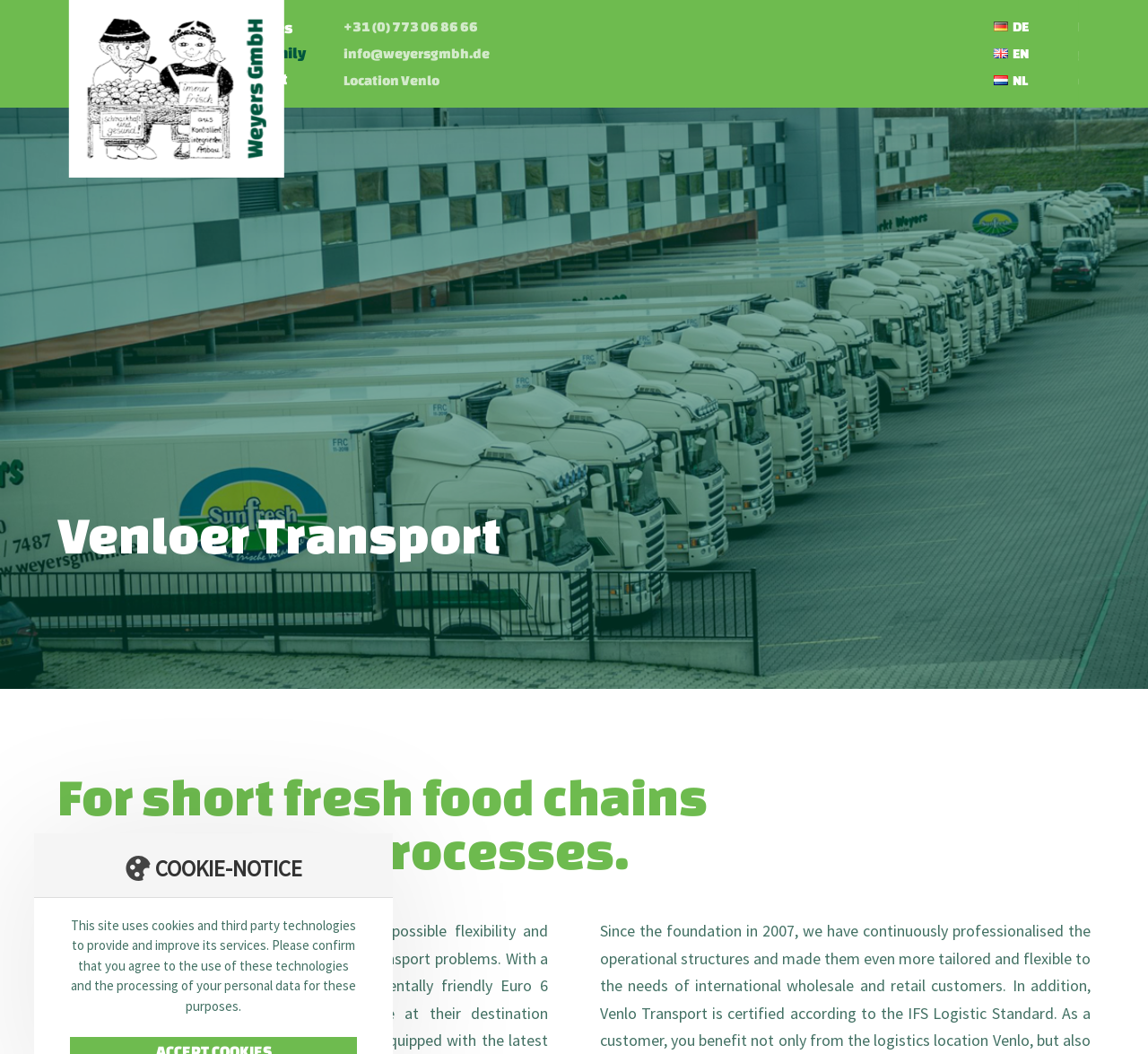Provide a short, one-word or phrase answer to the question below:
How many language options are available?

3